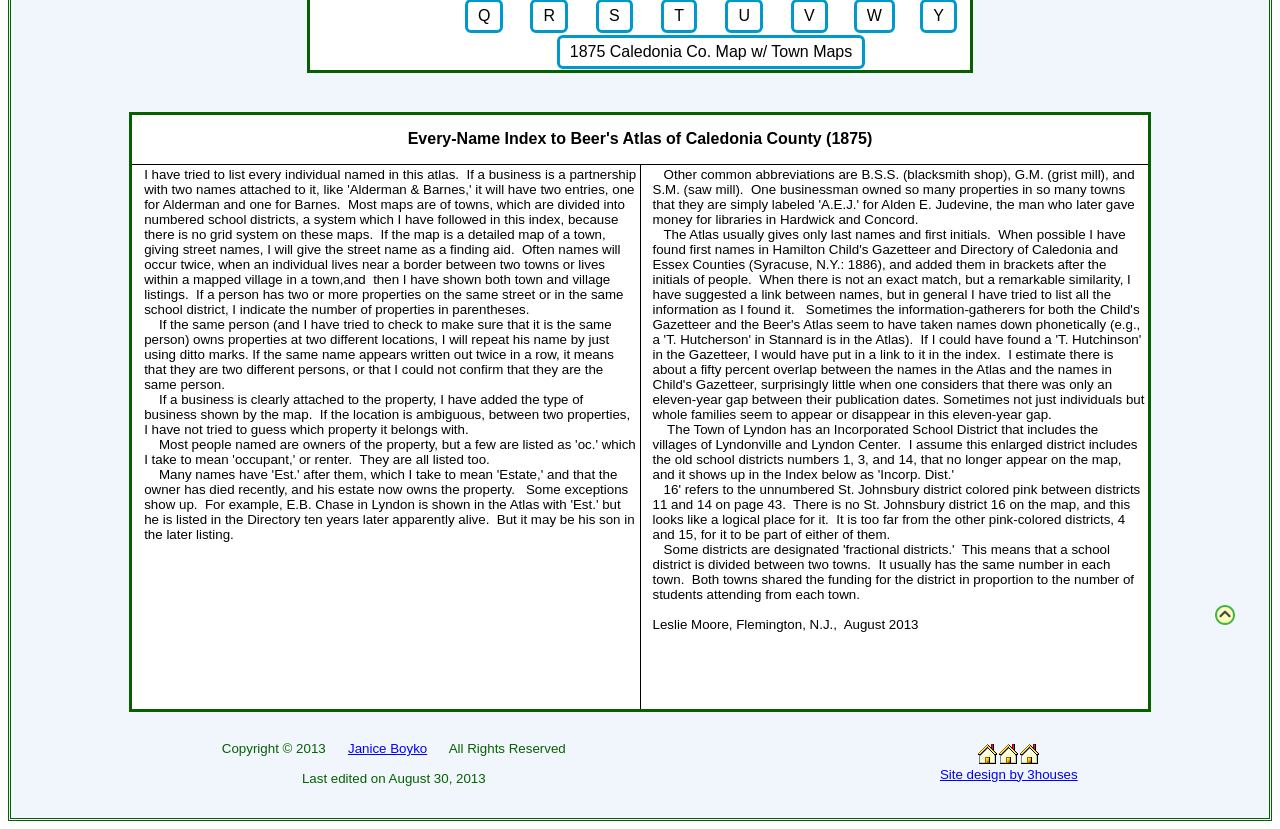Using the given element description, provide the bounding box coordinates (top-left x, top-left y, bottom-right x, bottom-right y) for the corresponding UI element in the screenshot: Site design by 3houses

[0.734, 0.925, 0.842, 0.943]